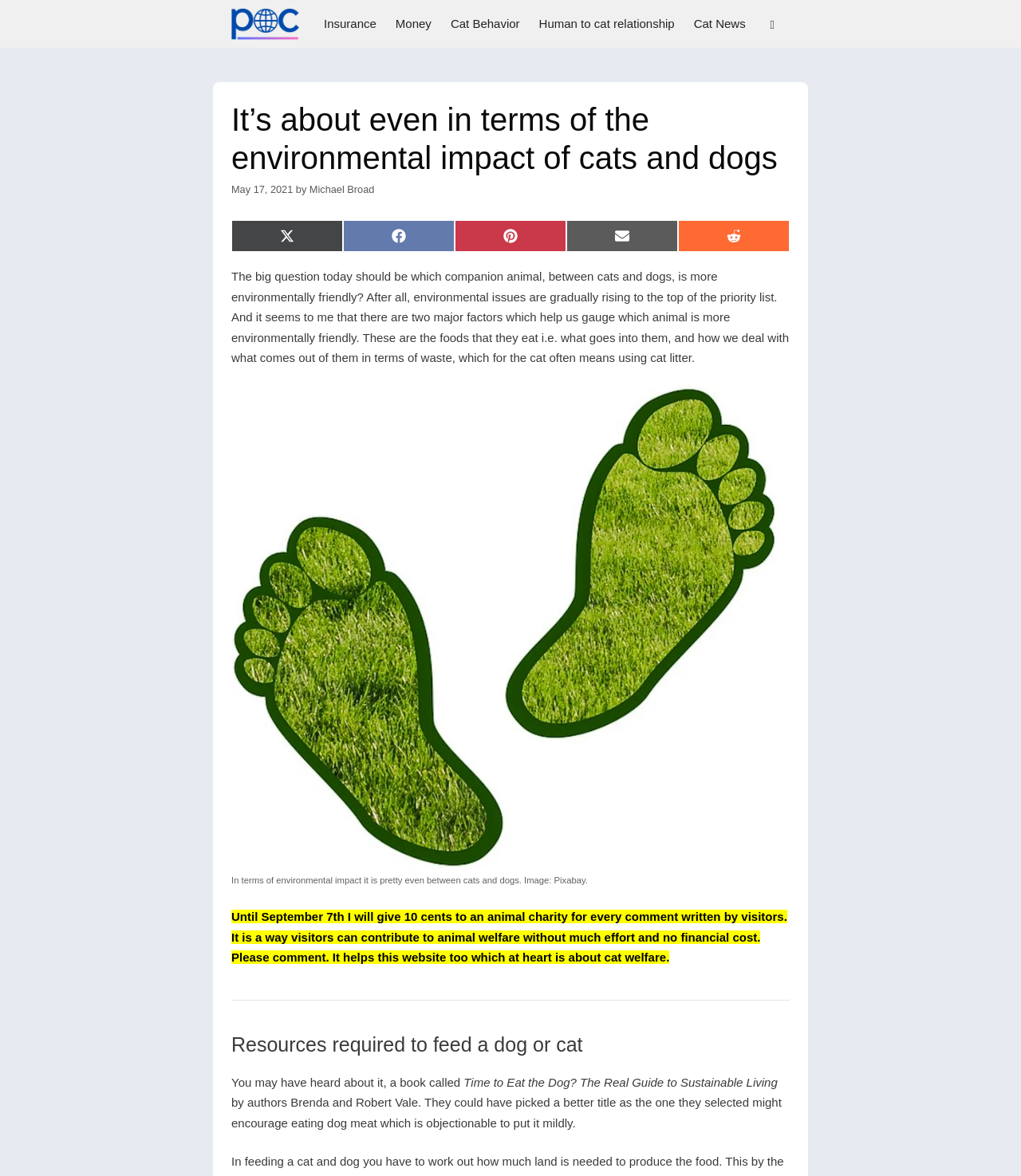Please locate the bounding box coordinates of the element's region that needs to be clicked to follow the instruction: "Click on the 'Michael Broad' link". The bounding box coordinates should be provided as four float numbers between 0 and 1, i.e., [left, top, right, bottom].

[0.227, 0.0, 0.301, 0.041]